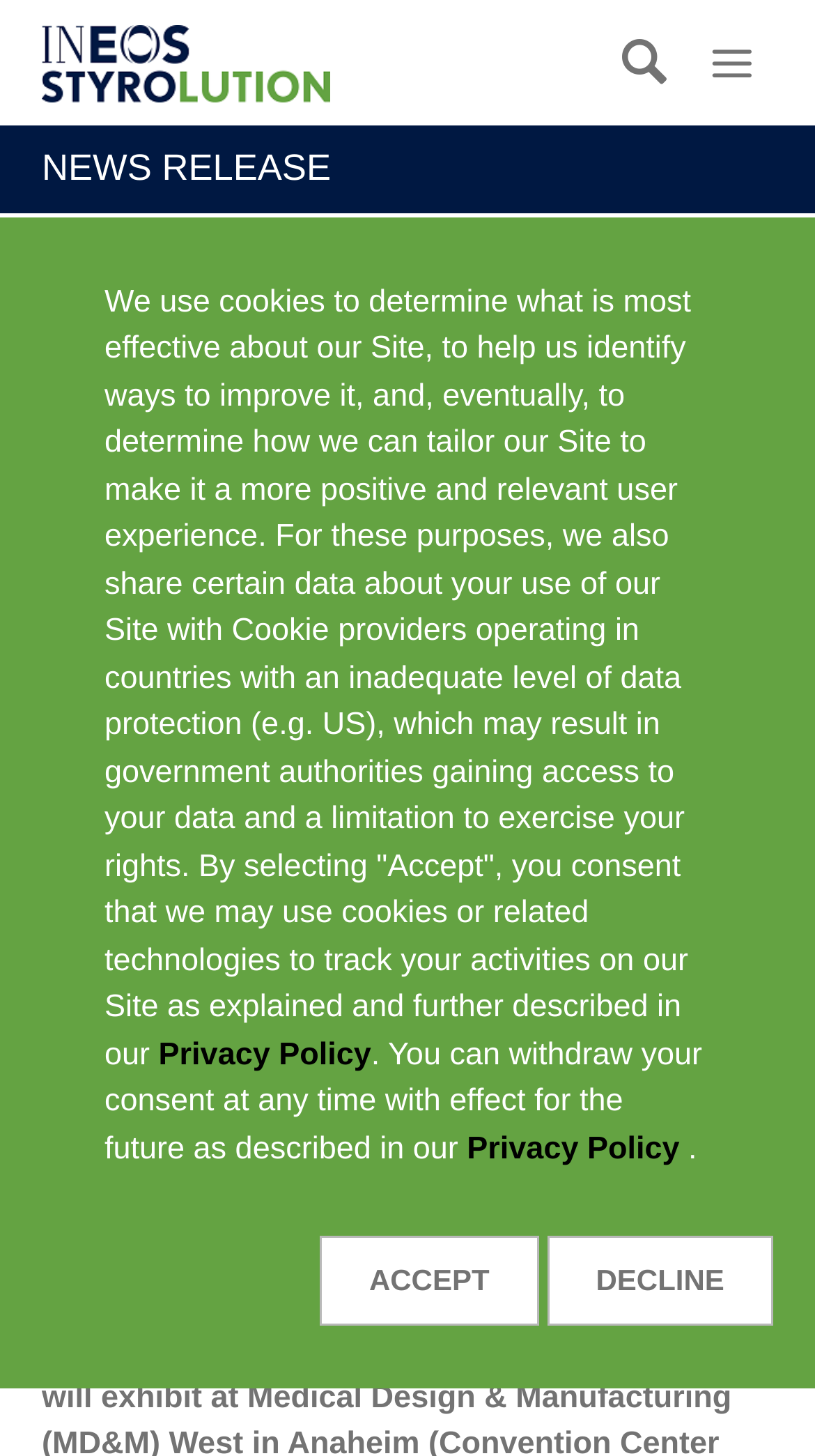Determine the bounding box coordinates for the UI element with the following description: "Privacy Policy". The coordinates should be four float numbers between 0 and 1, represented as [left, top, right, bottom].

[0.573, 0.777, 0.844, 0.801]